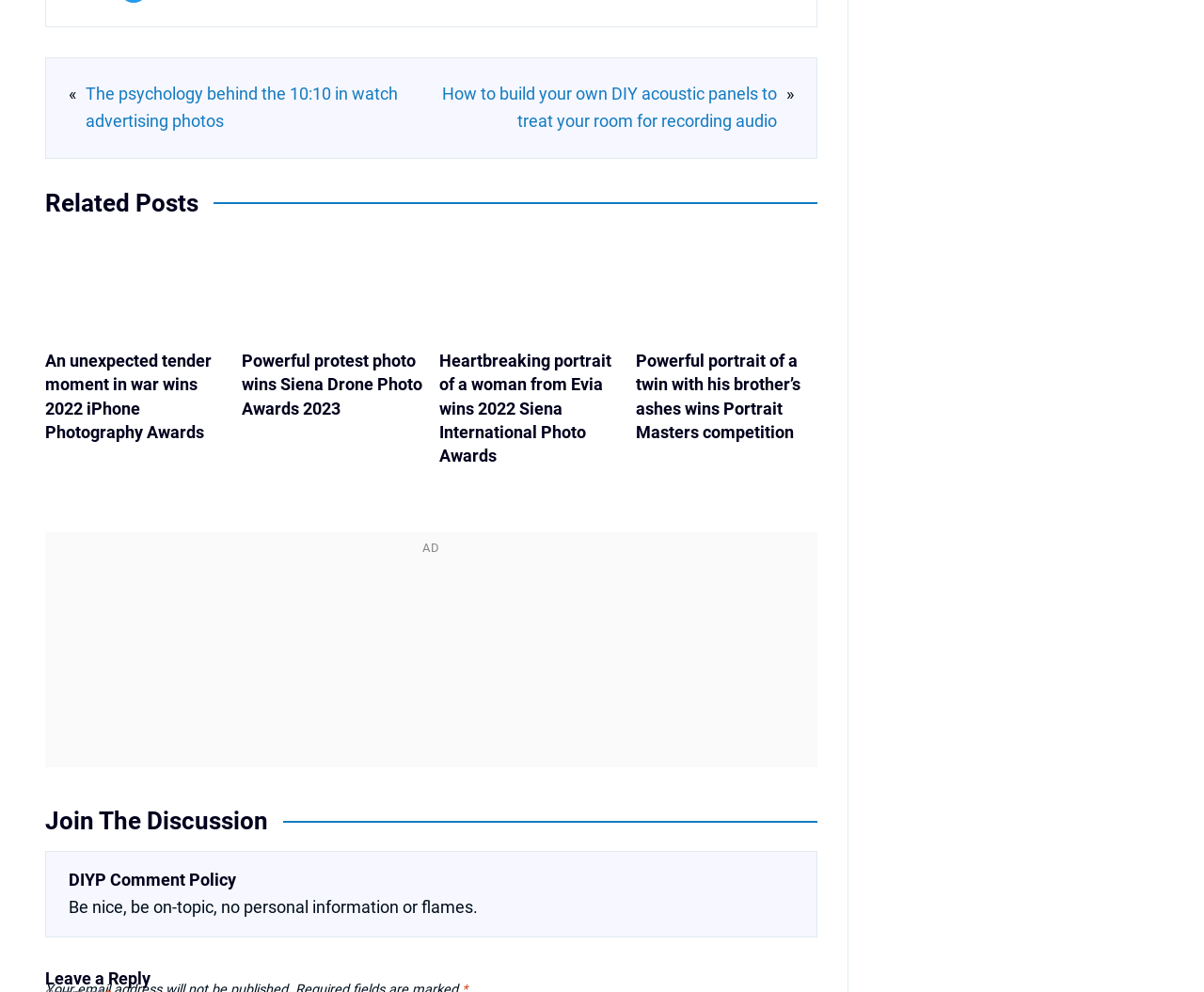What is the purpose of the section 'Leave a Reply'?
Answer with a single word or phrase, using the screenshot for reference.

To comment